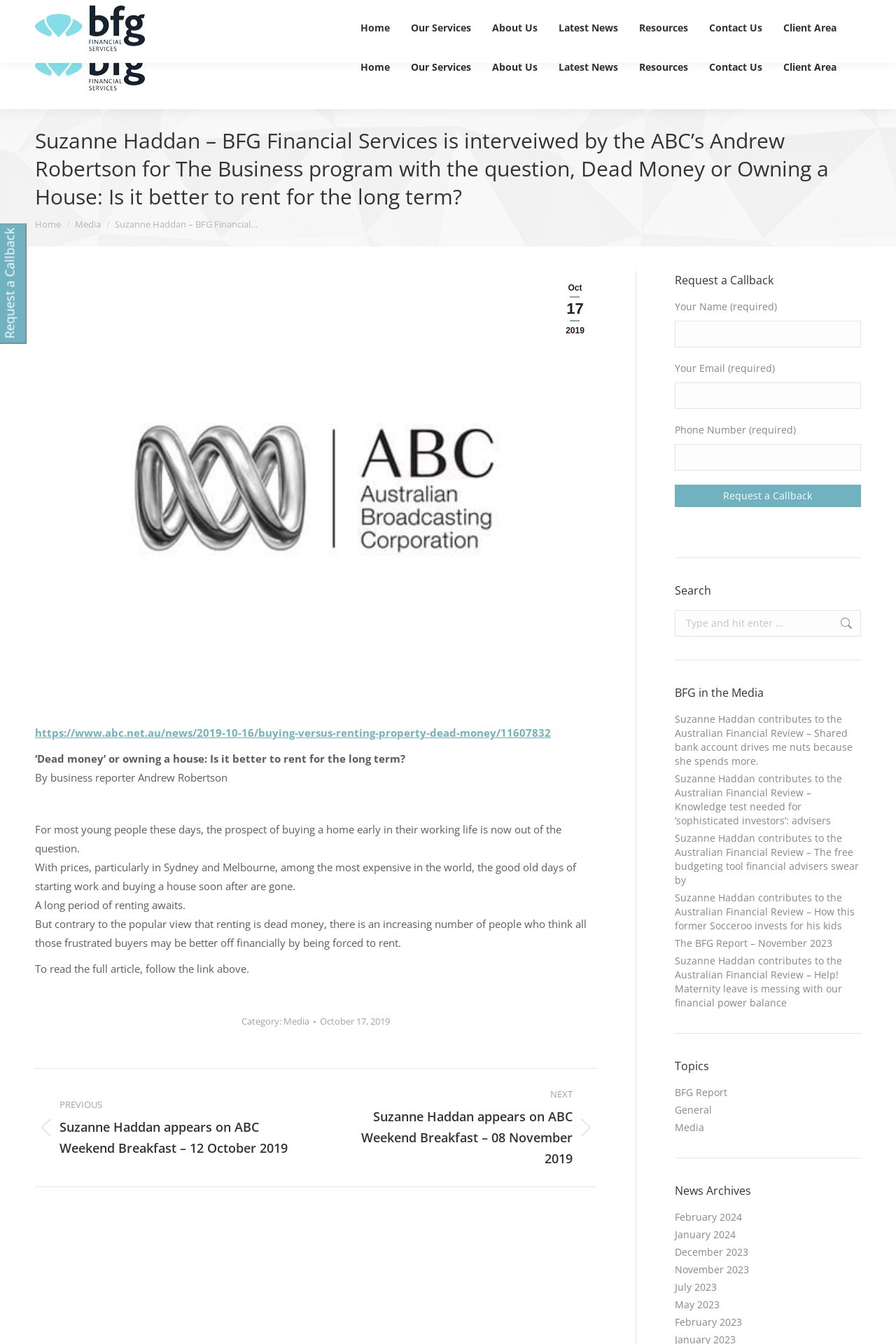Specify the bounding box coordinates of the area that needs to be clicked to achieve the following instruction: "Read the full article about 'Dead money' or owning a house".

[0.039, 0.54, 0.615, 0.55]